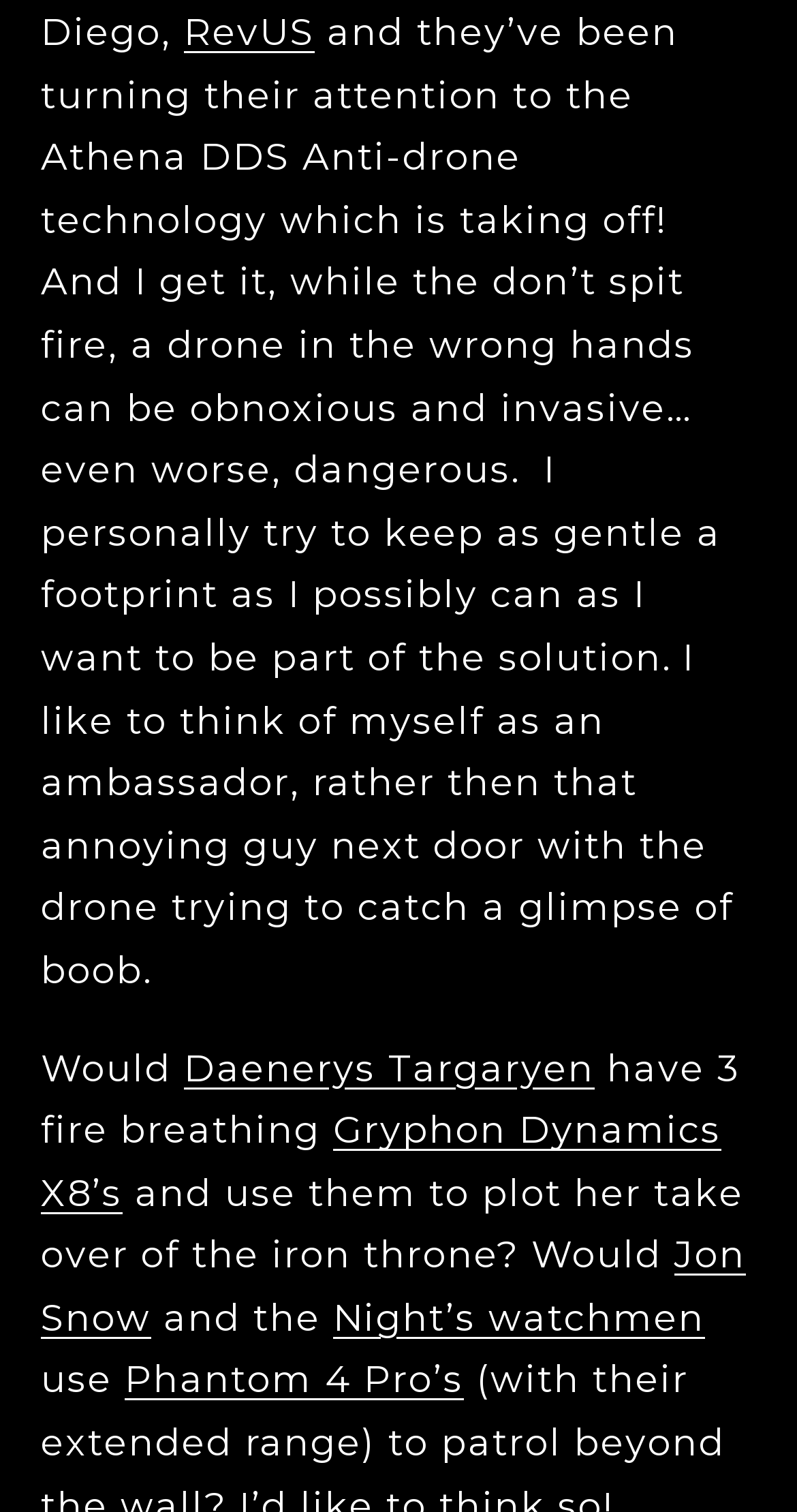Identify the bounding box coordinates for the UI element described as follows: "Gryphon Dynamics X8’s". Ensure the coordinates are four float numbers between 0 and 1, formatted as [left, top, right, bottom].

[0.051, 0.733, 0.905, 0.804]